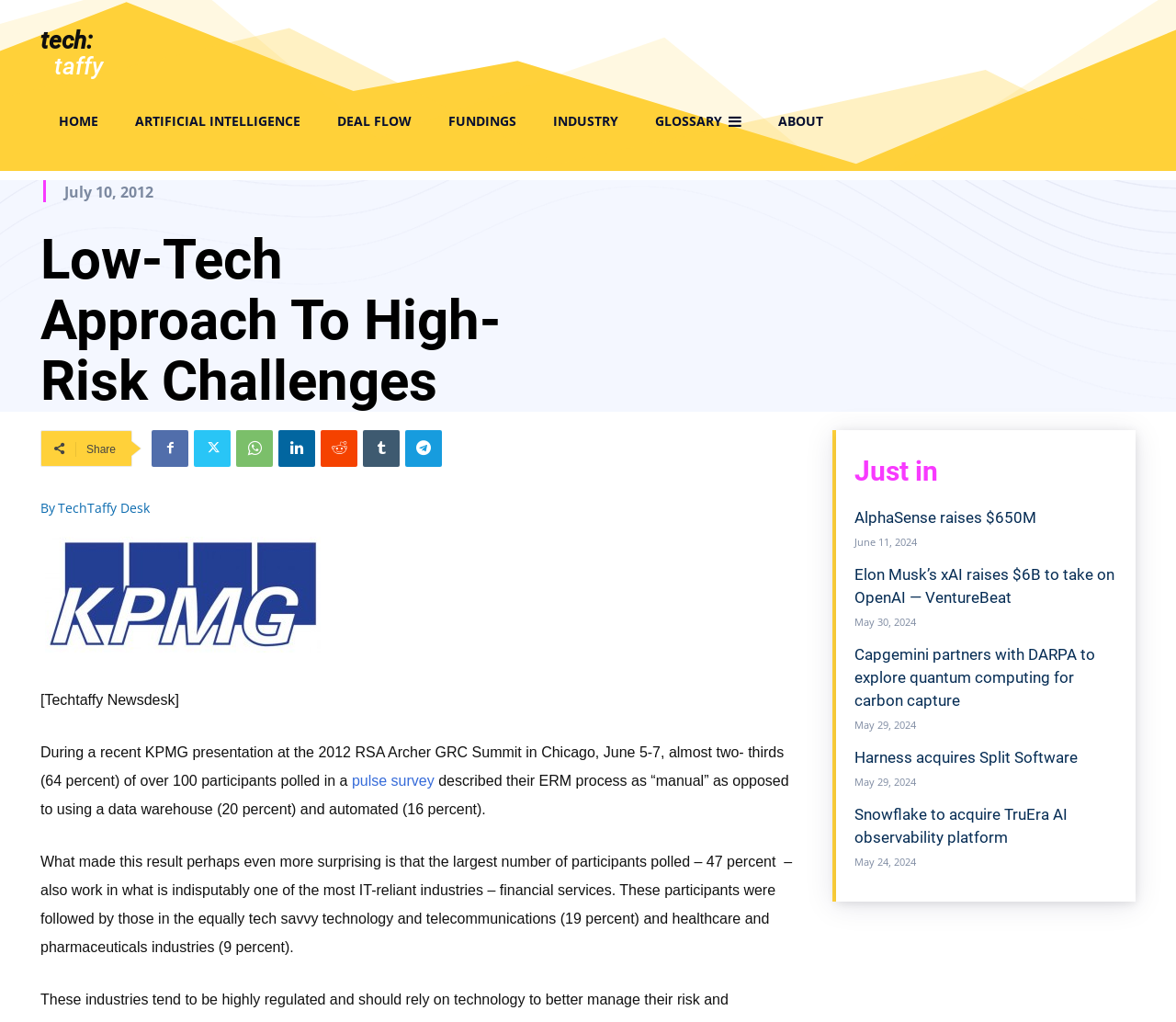Please locate the bounding box coordinates for the element that should be clicked to achieve the following instruction: "Click the 'Apply' link". Ensure the coordinates are given as four float numbers between 0 and 1, i.e., [left, top, right, bottom].

None